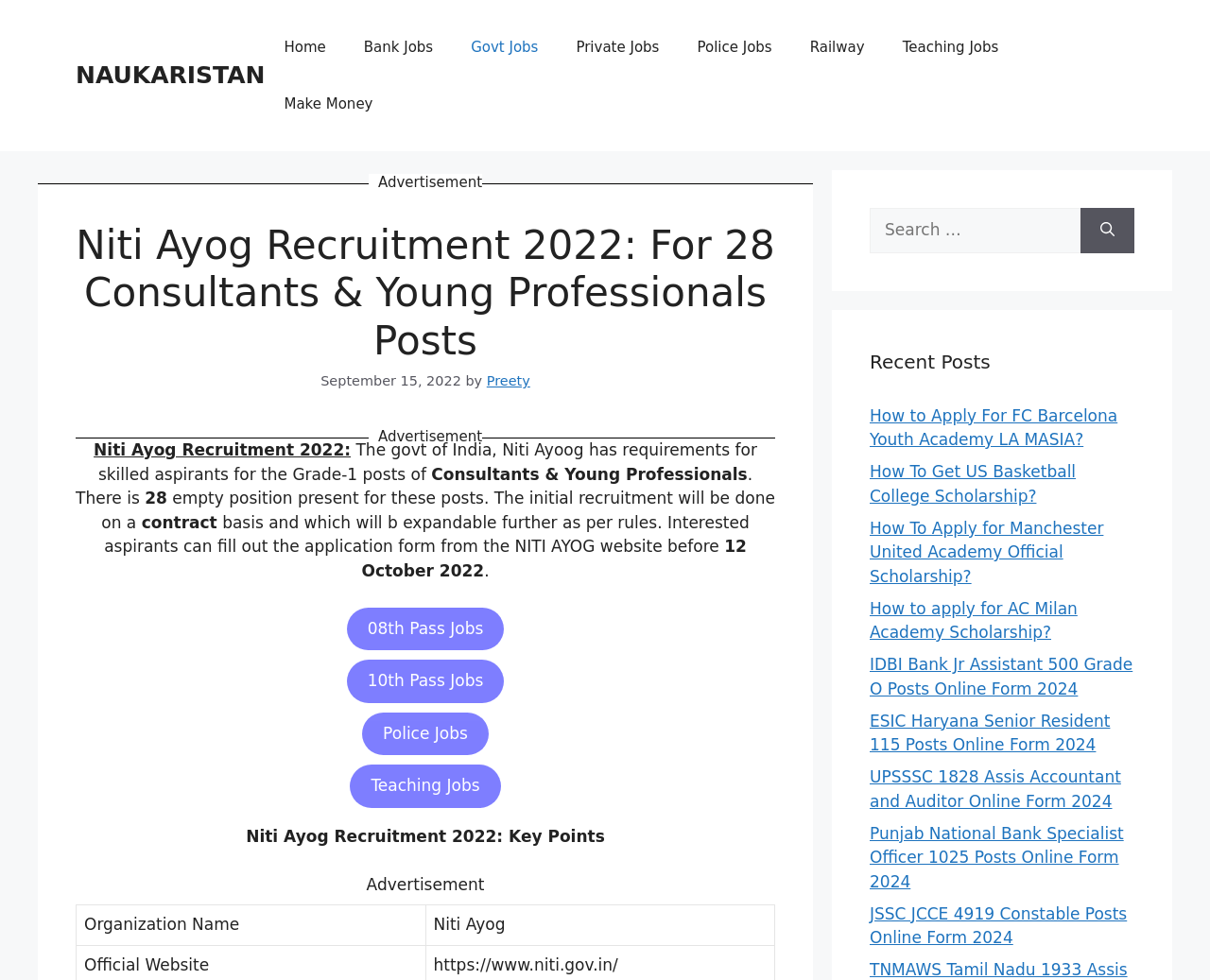Show the bounding box coordinates of the region that should be clicked to follow the instruction: "View 08th Pass Jobs."

[0.286, 0.631, 0.417, 0.65]